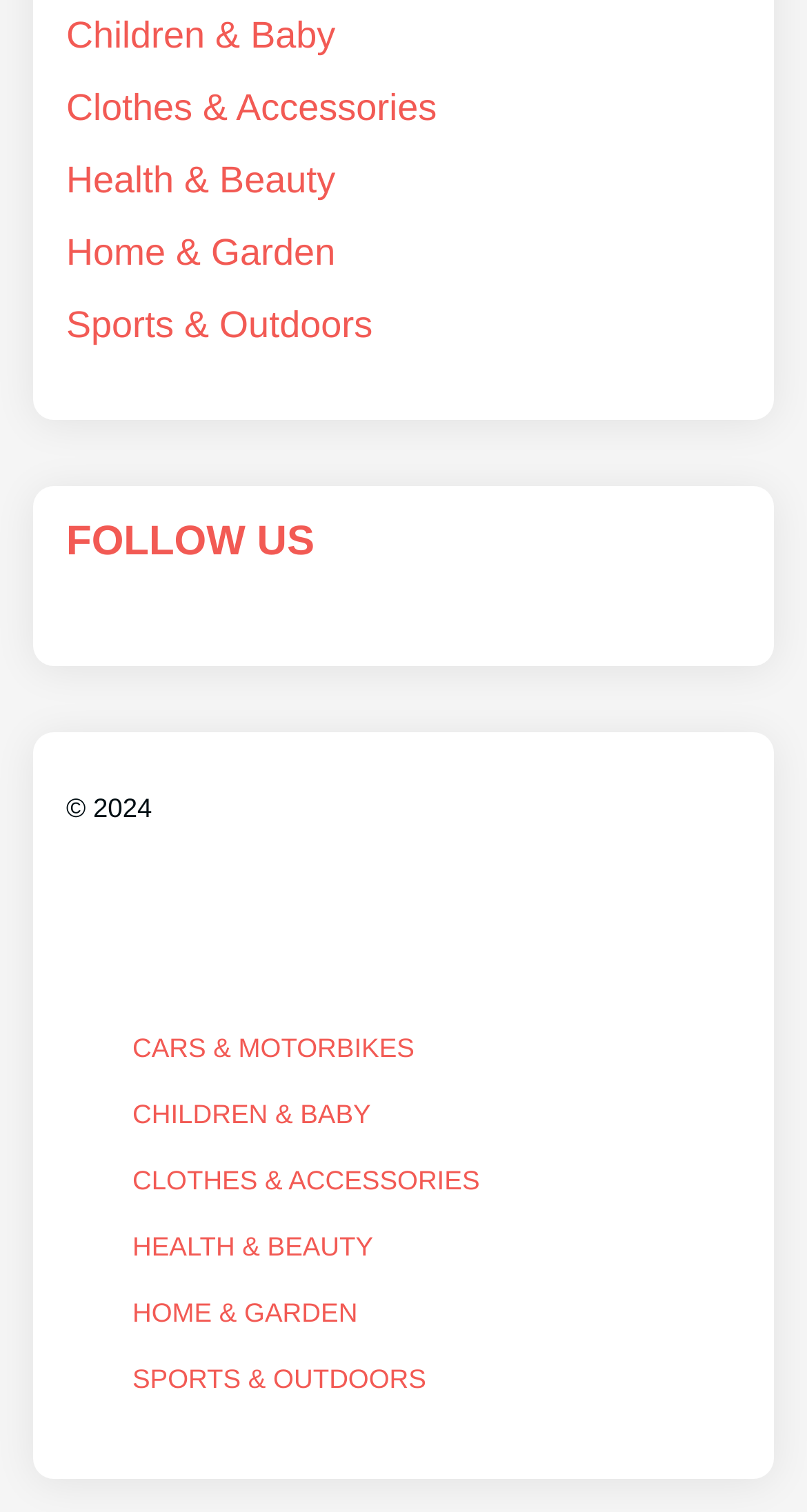Please answer the following query using a single word or phrase: 
What is the first category listed on the bottom?

CARS & MOTORBIKES